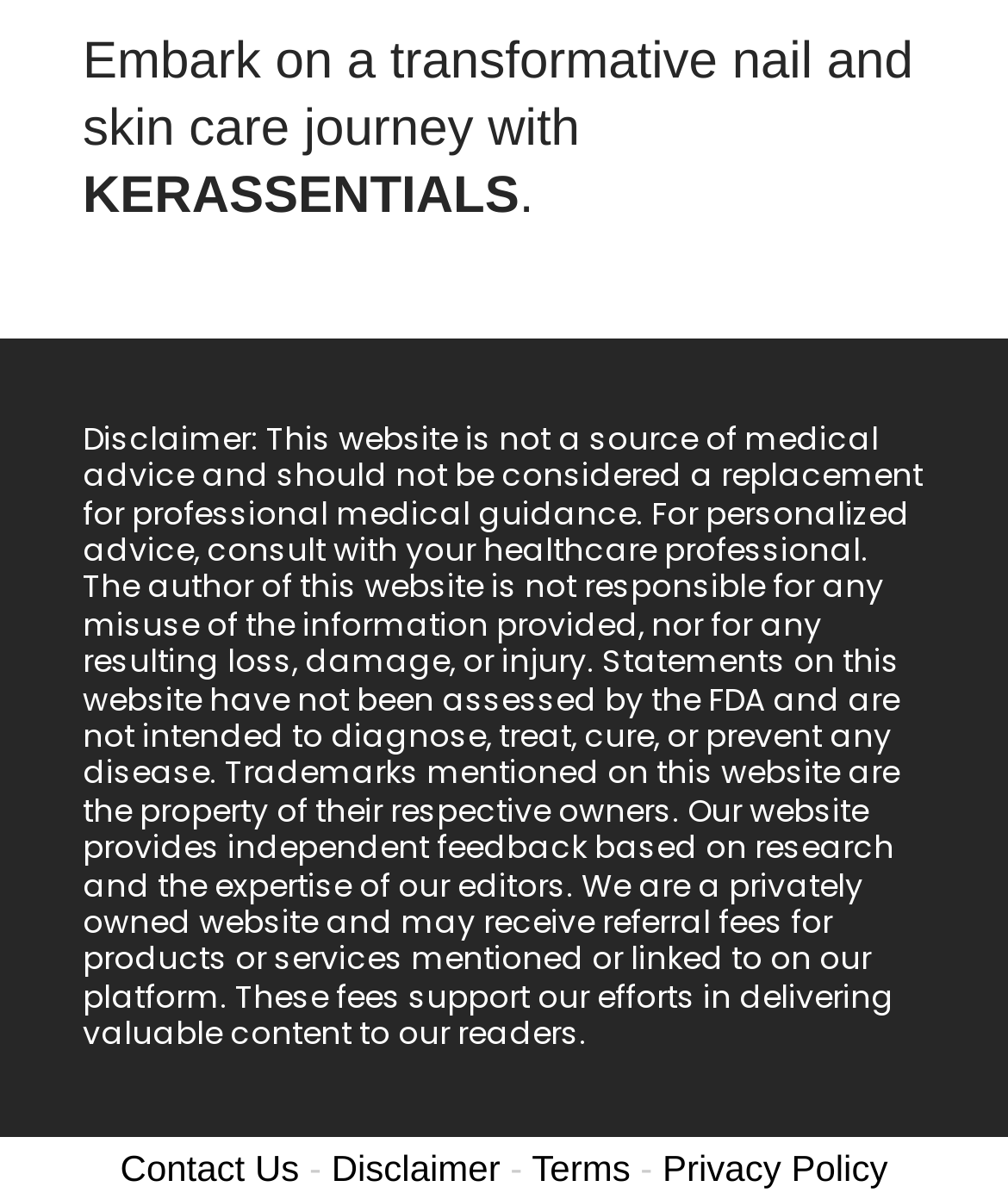Based on the element description, predict the bounding box coordinates (top-left x, top-left y, bottom-right x, bottom-right y) for the UI element in the screenshot: Privacy Policy

[0.657, 0.956, 0.881, 0.99]